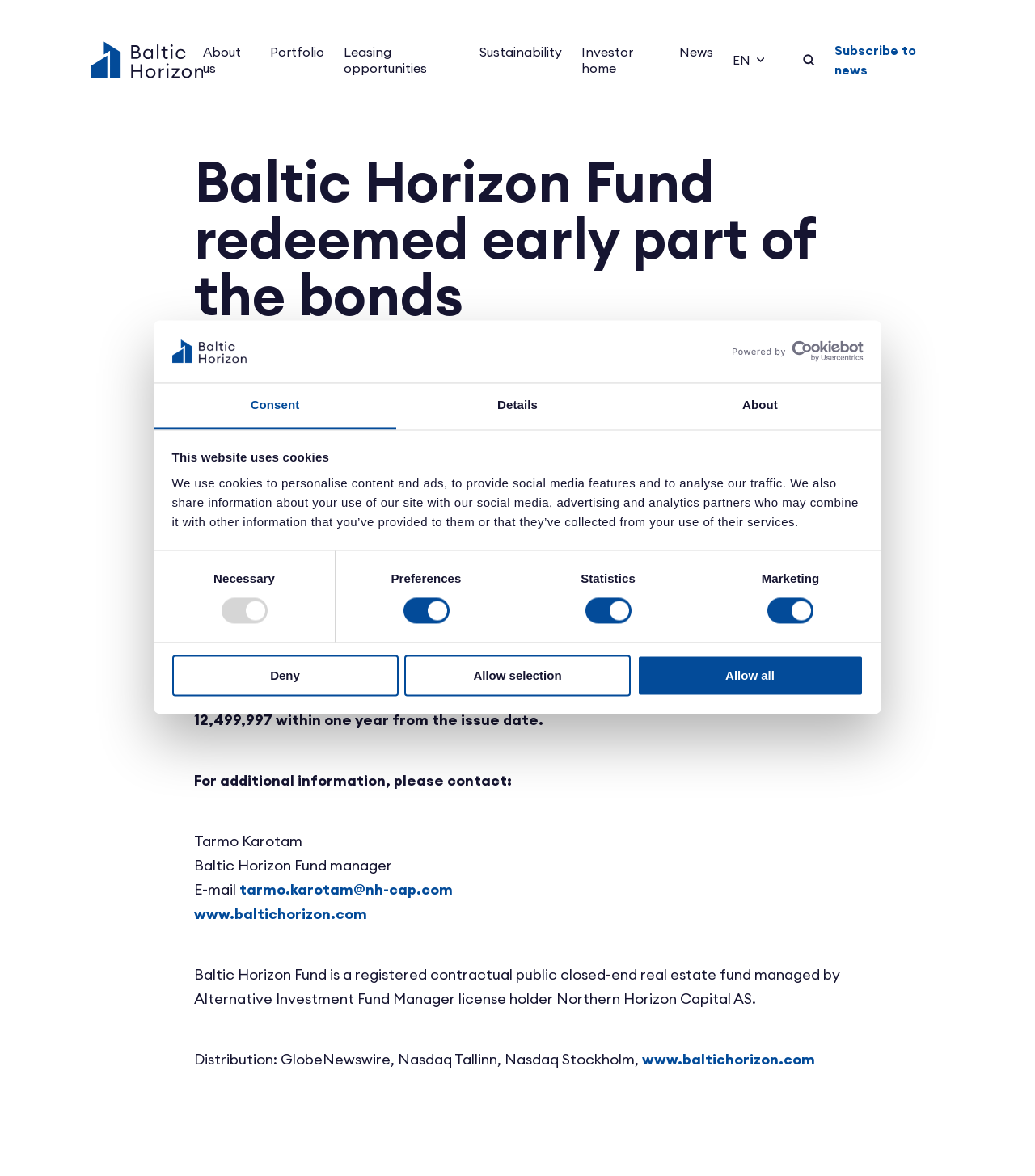Identify and provide the main heading of the webpage.

Baltic Horizon Fund redeemed early part of the bonds